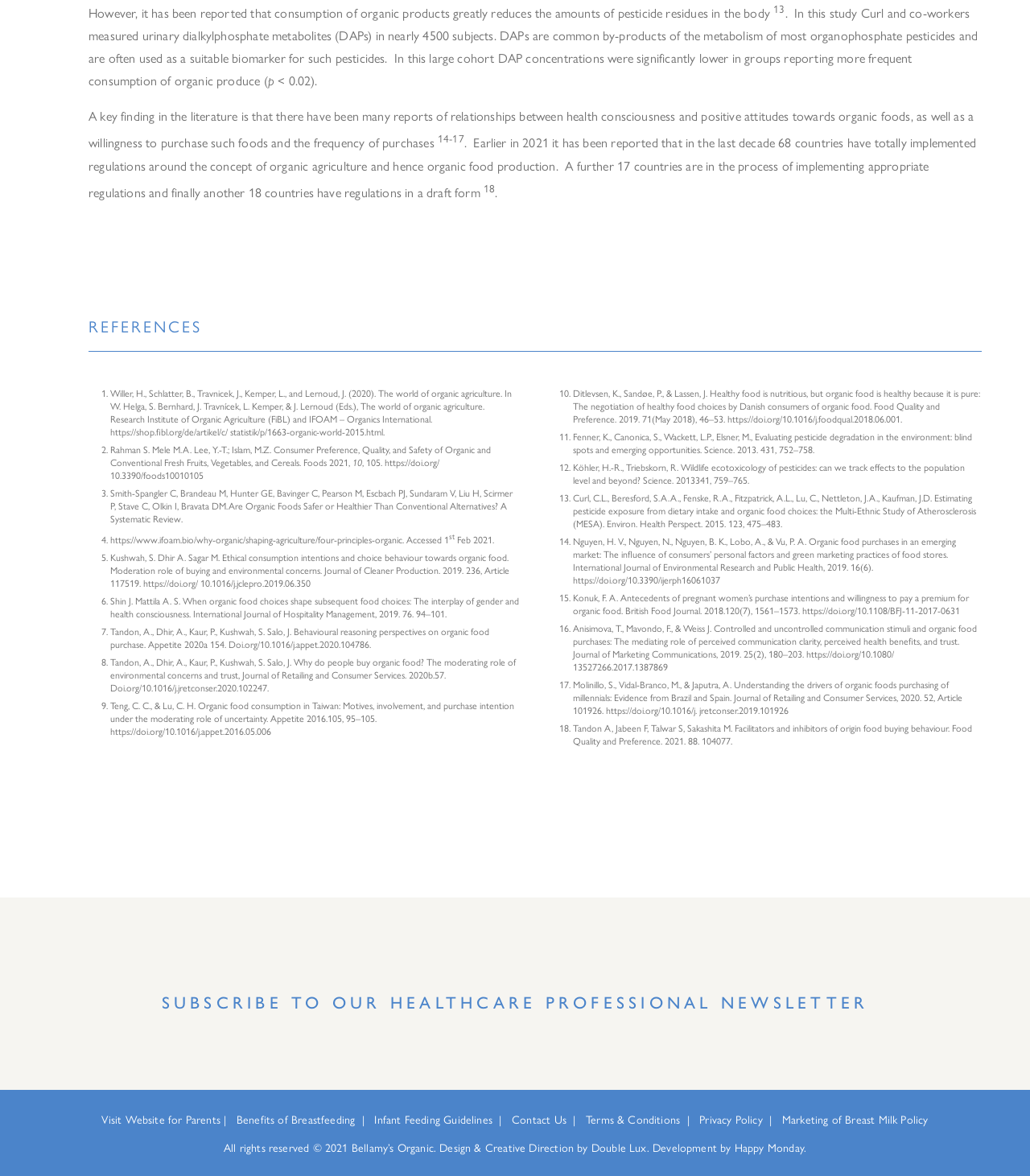Please determine the bounding box coordinates of the section I need to click to accomplish this instruction: "Visit the website for parents".

[0.099, 0.944, 0.214, 0.958]